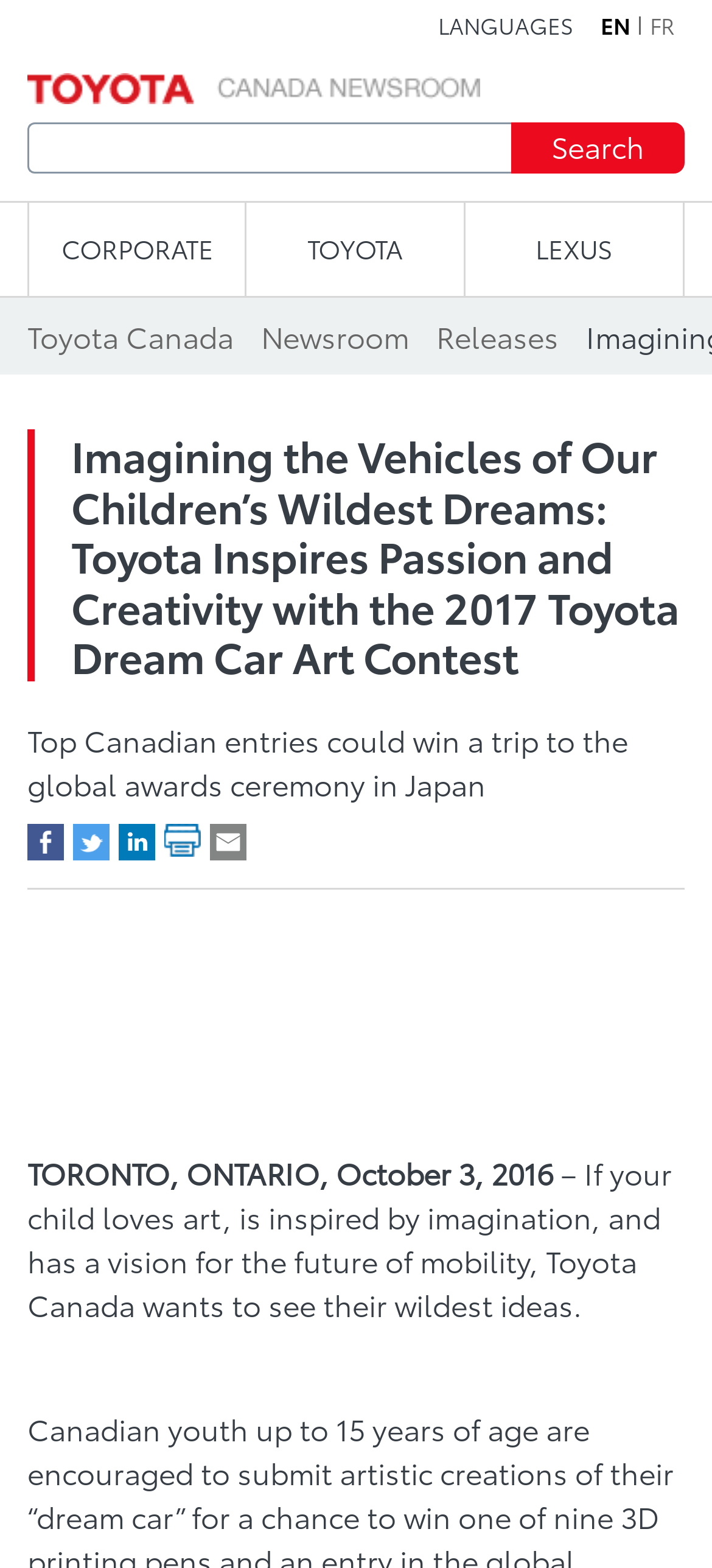Please identify the bounding box coordinates of the element's region that should be clicked to execute the following instruction: "Explore related ideas". The bounding box coordinates must be four float numbers between 0 and 1, i.e., [left, top, right, bottom].

None